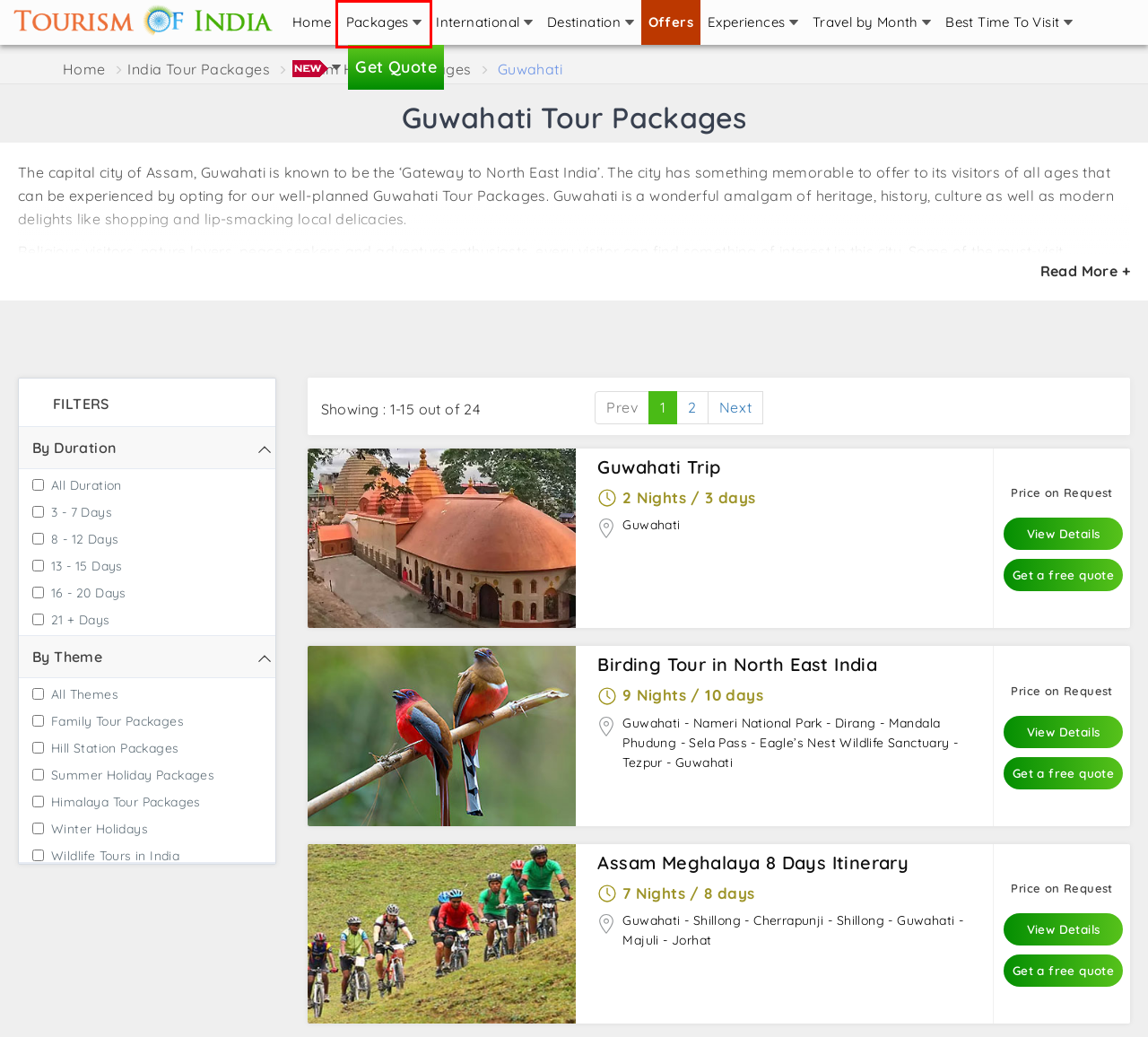You are presented with a screenshot of a webpage that includes a red bounding box around an element. Determine which webpage description best matches the page that results from clicking the element within the red bounding box. Here are the candidates:
A. Book Assam Meghalaya 8 Days Itinerary at Best Cost
B. Places To Visit Each Month of the Year in India.
C. 500+Tour Packages in India | Book Travel Packages Under Budget
D. International Tours Packages from India | Budget International Trips
E. Top Things to Do in India | What to Do in India
F. Book Birding Tour in North East India at Best Price
G. Best Time to Visit India- When to Go in India
H. 2 Nights 3 Days Guwahati Tour Package @ Best Cost

C